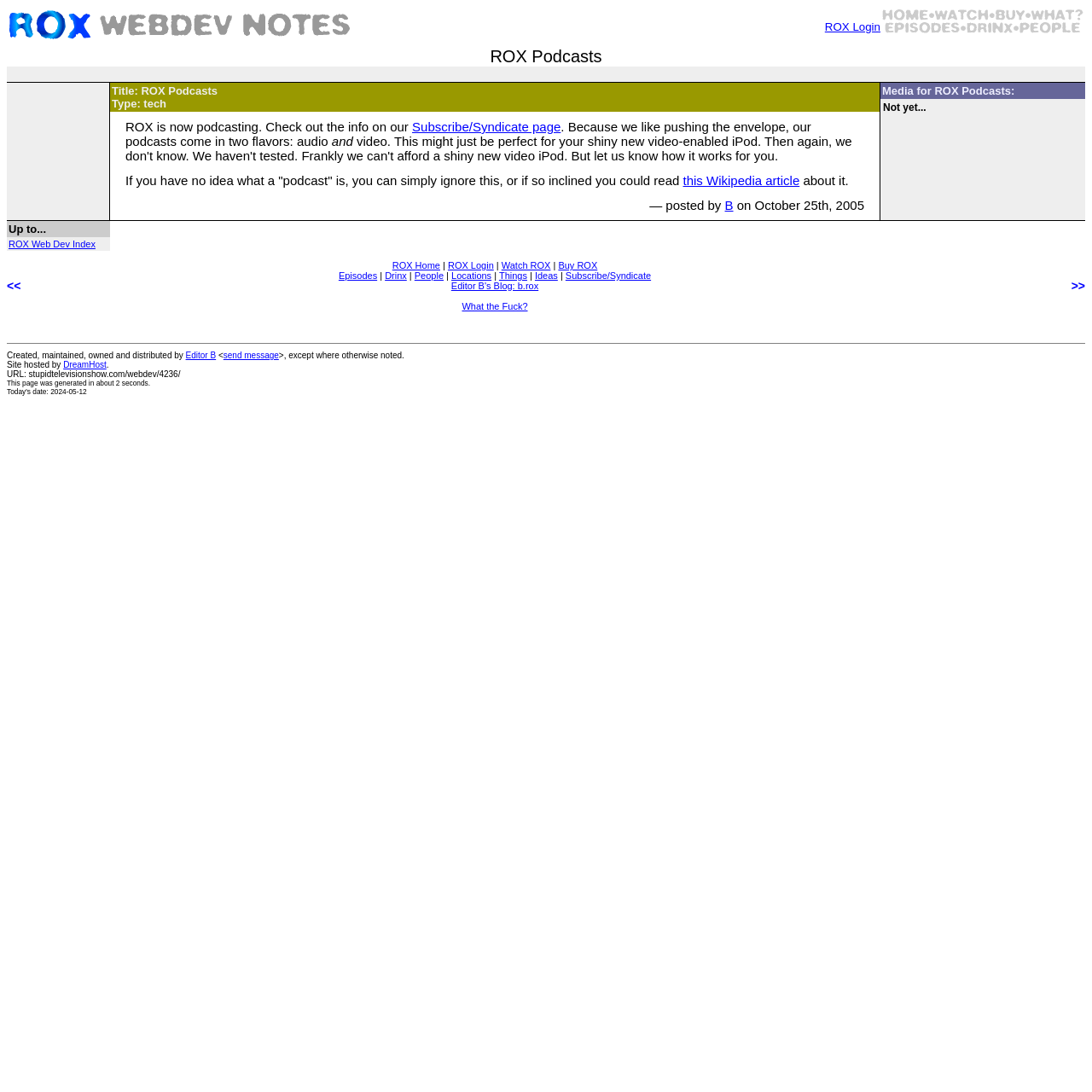Please identify the bounding box coordinates of the element on the webpage that should be clicked to follow this instruction: "Check Editor B's Blog". The bounding box coordinates should be given as four float numbers between 0 and 1, formatted as [left, top, right, bottom].

[0.413, 0.257, 0.493, 0.266]